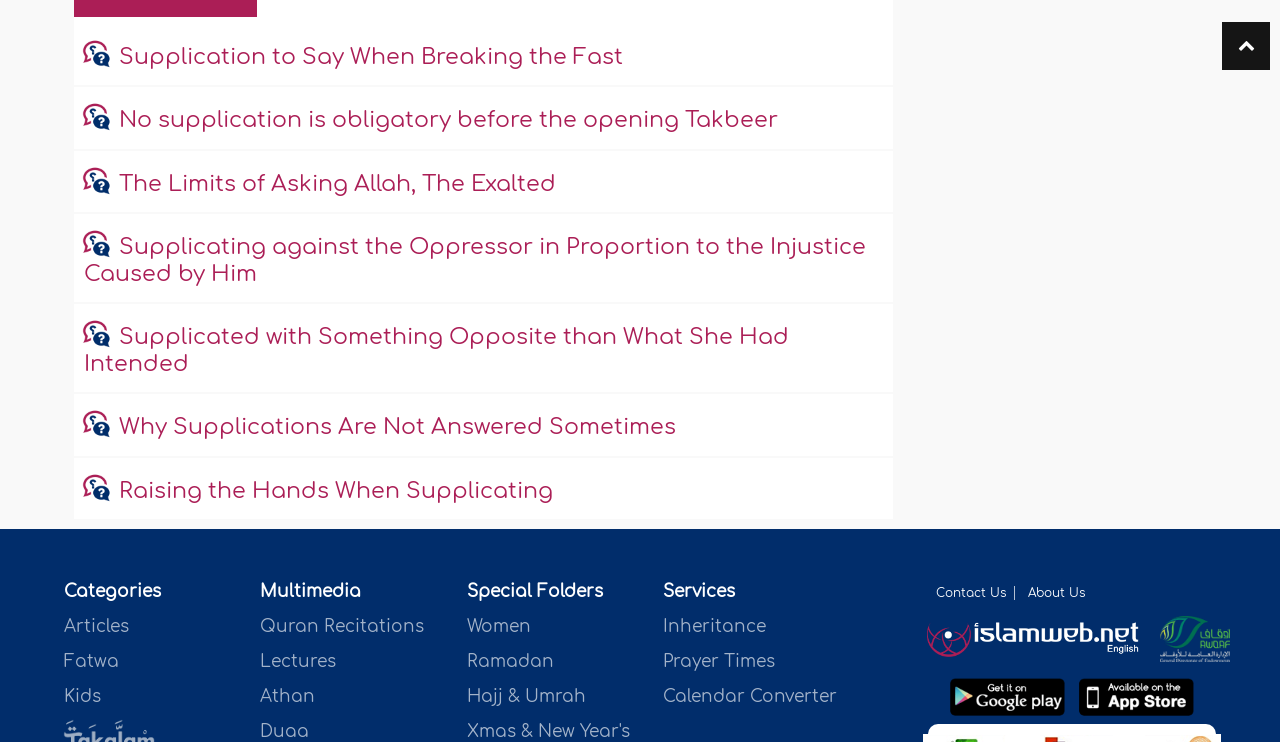Identify the bounding box coordinates of the region that needs to be clicked to carry out this instruction: "View the Ramadan page". Provide these coordinates as four float numbers ranging from 0 to 1, i.e., [left, top, right, bottom].

[0.365, 0.879, 0.433, 0.905]